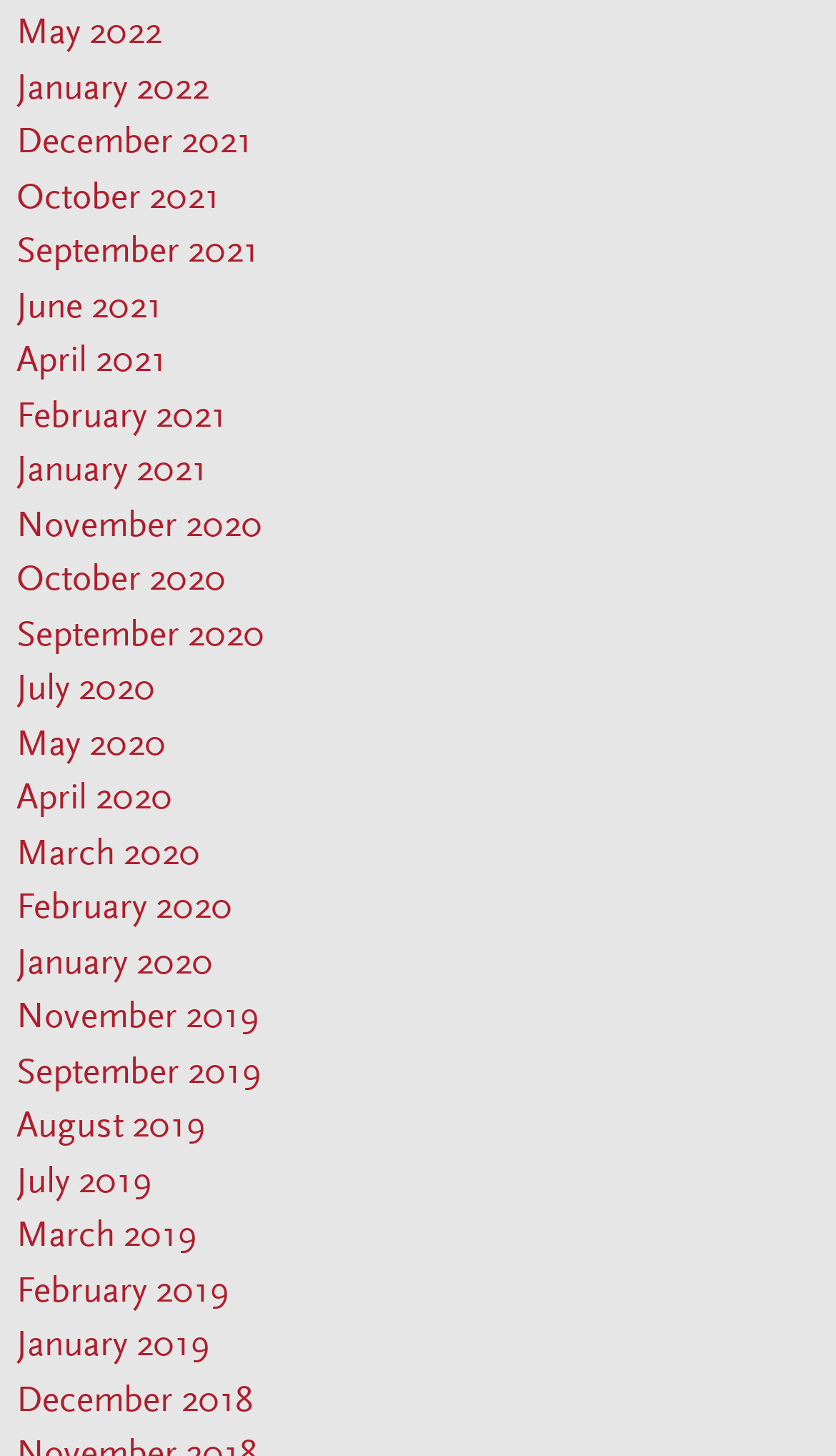Provide the bounding box coordinates of the section that needs to be clicked to accomplish the following instruction: "view January 2021."

[0.02, 0.306, 0.248, 0.336]